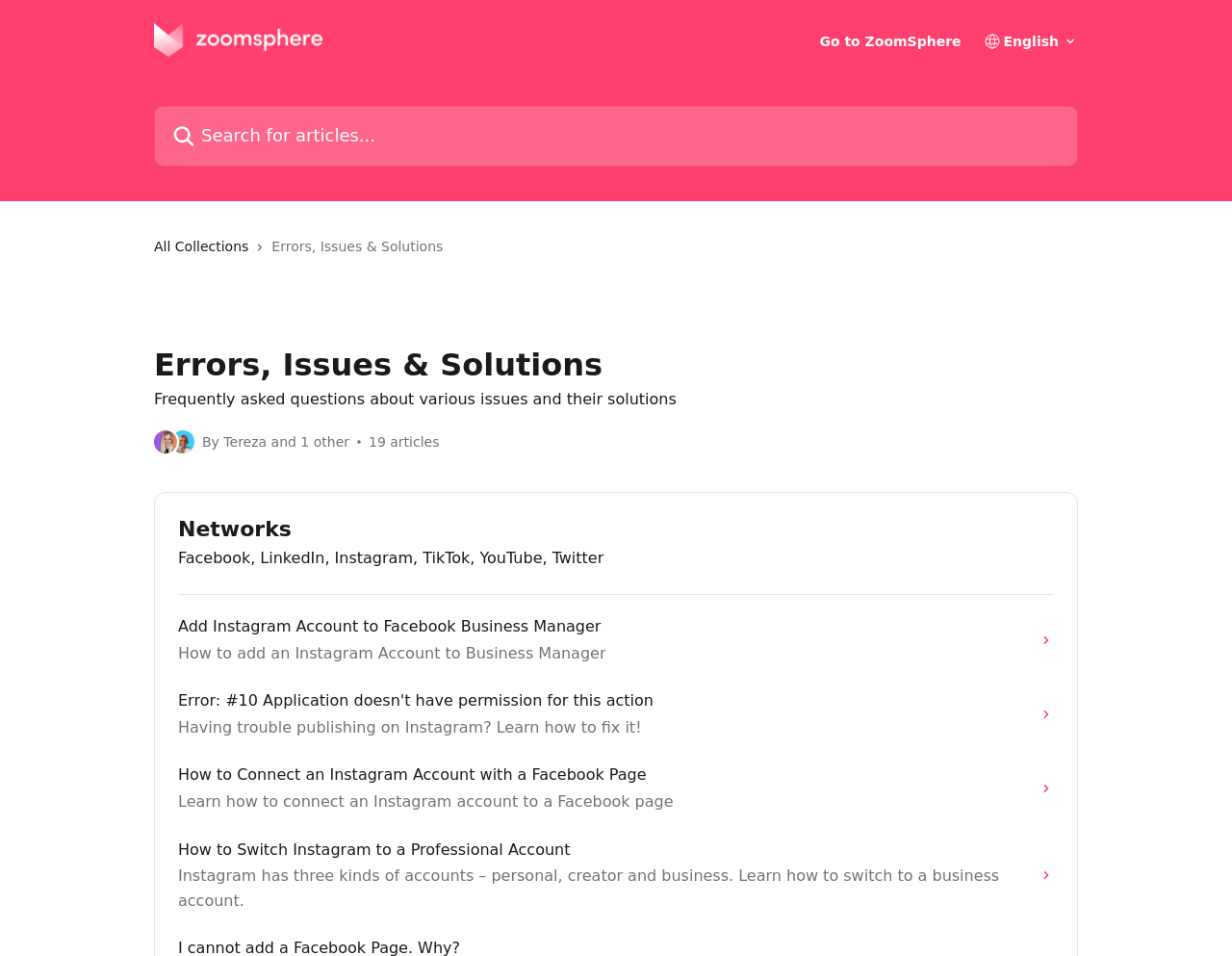Provide your answer in a single word or phrase: 
What is the topic of the third article in the Networks collection?

How to Connect an Instagram Account with a Facebook Page